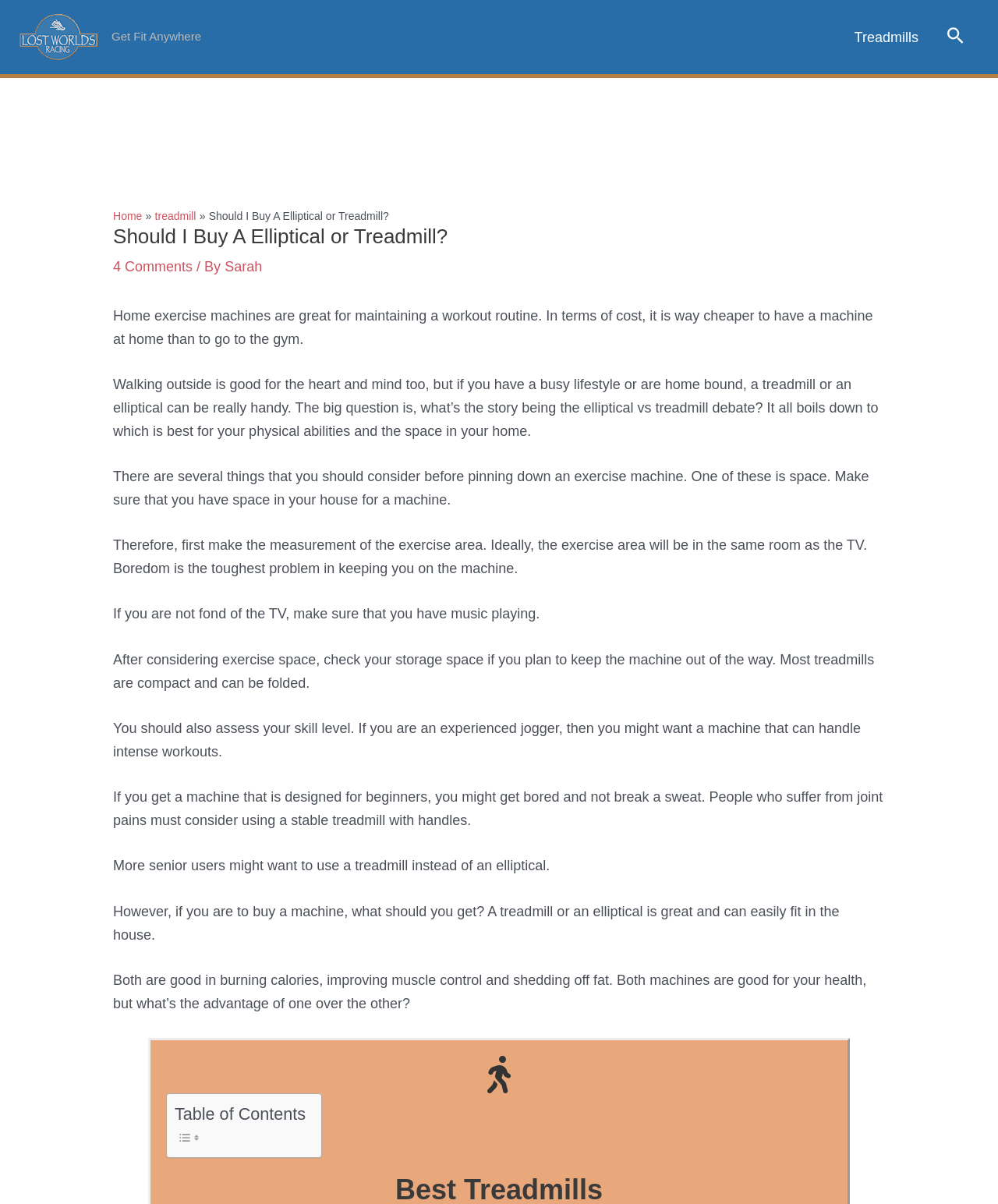Which type of user might prefer a treadmill over an elliptical?
Answer with a single word or short phrase according to what you see in the image.

Senior users